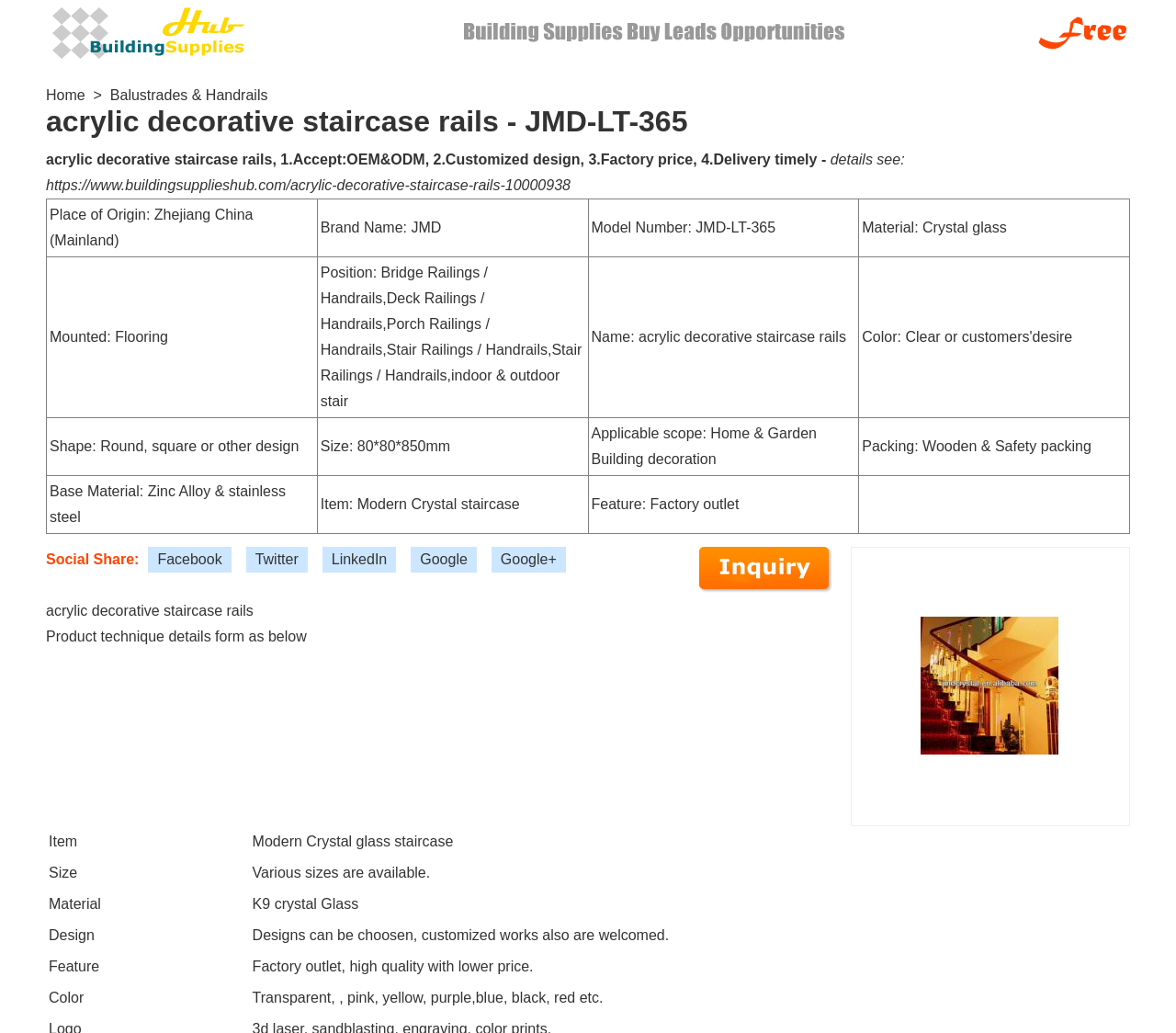Please predict the bounding box coordinates of the element's region where a click is necessary to complete the following instruction: "View the product technique details". The coordinates should be represented by four float numbers between 0 and 1, i.e., [left, top, right, bottom].

[0.039, 0.609, 0.261, 0.624]